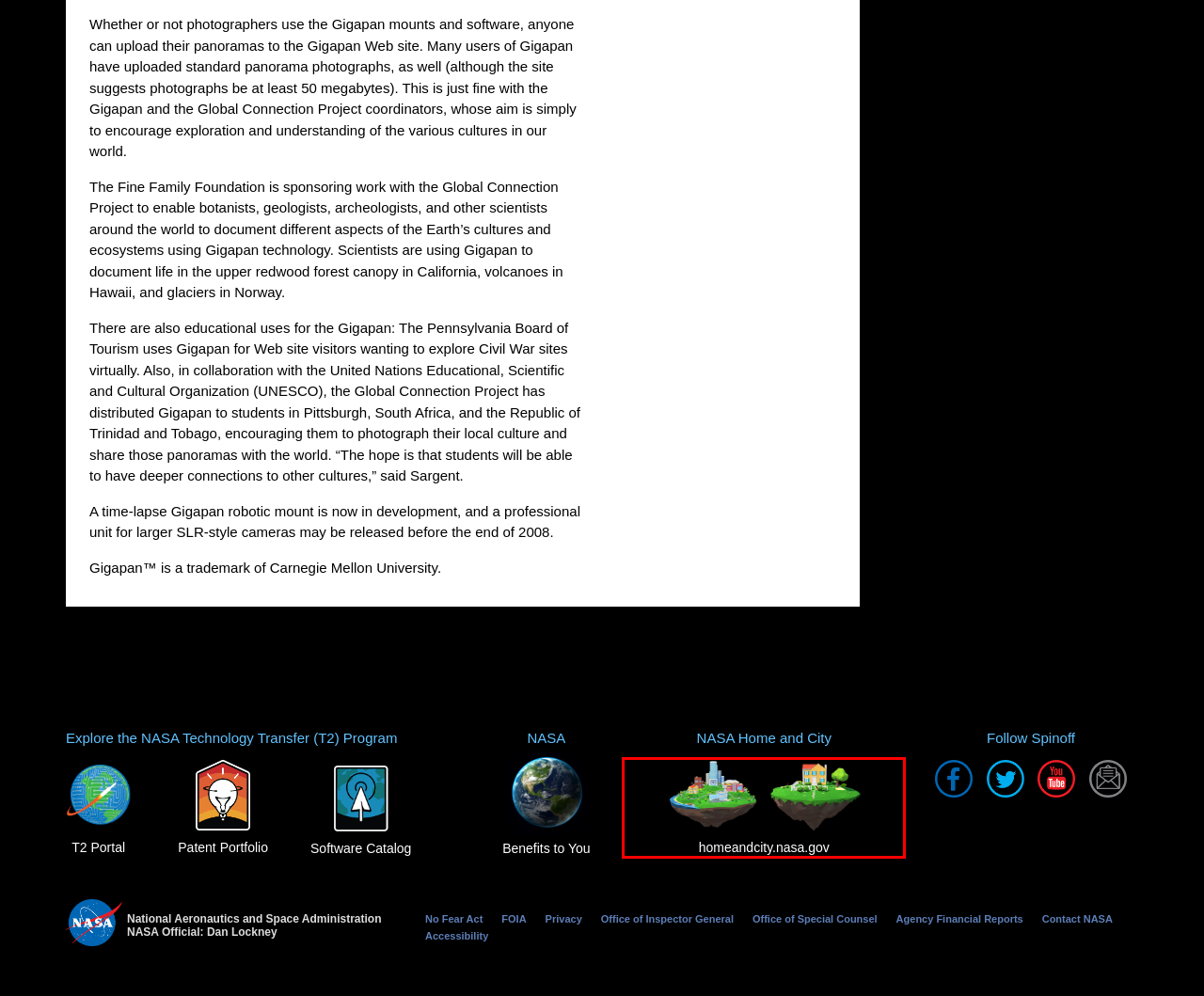Examine the screenshot of a webpage featuring a red bounding box and identify the best matching webpage description for the new page that results from clicking the element within the box. Here are the options:
A. OIG Home - NASA OIG
B. Home | NASA Software Catalog
C. NASA
D. Accessibility
E. FY 2022 NASA Budget Request - NASA
F. Nasa Home & City
G. T2 Patent Portfolio | T2 Portal
H. Home

F